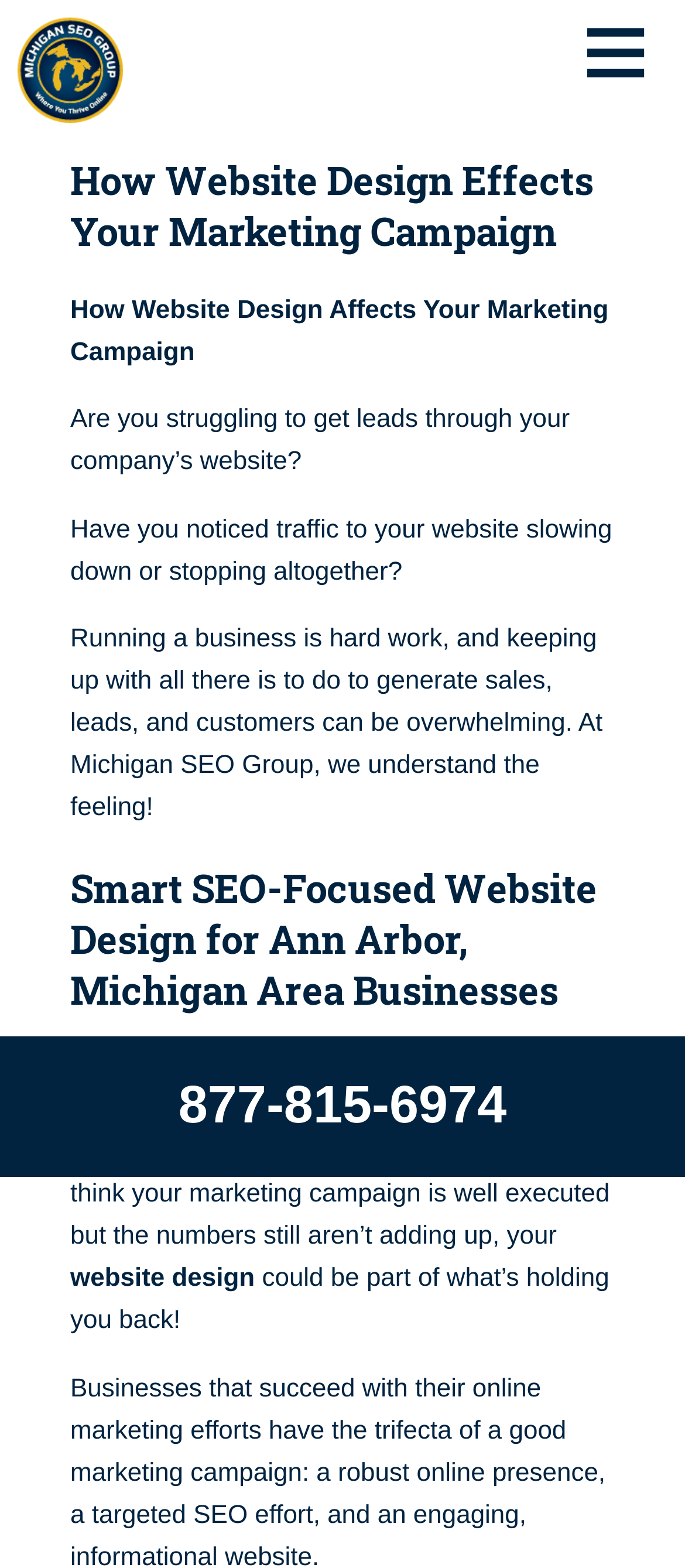Detail the various sections and features present on the webpage.

The webpage is about the impact of website design on marketing campaigns, specifically for businesses in the Ann Arbor, Michigan area. At the top left corner, there is a logo of "Michigan SEO Group | Website Design & Online Marketing" which is also a clickable link. Below the logo, there is a phone number "877-815-6974" displayed prominently across the top of the page.

The main content of the webpage is divided into sections, with headings and paragraphs of text. The first heading reads "How Website Design Effects Your Marketing Campaign", followed by a brief introduction to the struggles of generating leads and sales through a company website. The text explains that running a business can be overwhelming and that Michigan SEO Group understands the feeling.

Further down the page, there is a second heading "Smart SEO-Focused Website Design for Ann Arbor, Michigan Area Businesses", which is followed by a longer paragraph of text. This section discusses the importance of having a robust marketing campaign and how a well-executed campaign can still fall short if the website design is not effective. The text highlights that website design could be a crucial factor holding back a marketing campaign's success.

Throughout the page, there are five paragraphs of text in total, with a clear and concise writing style. The overall layout is easy to follow, with clear headings and a logical flow of information.